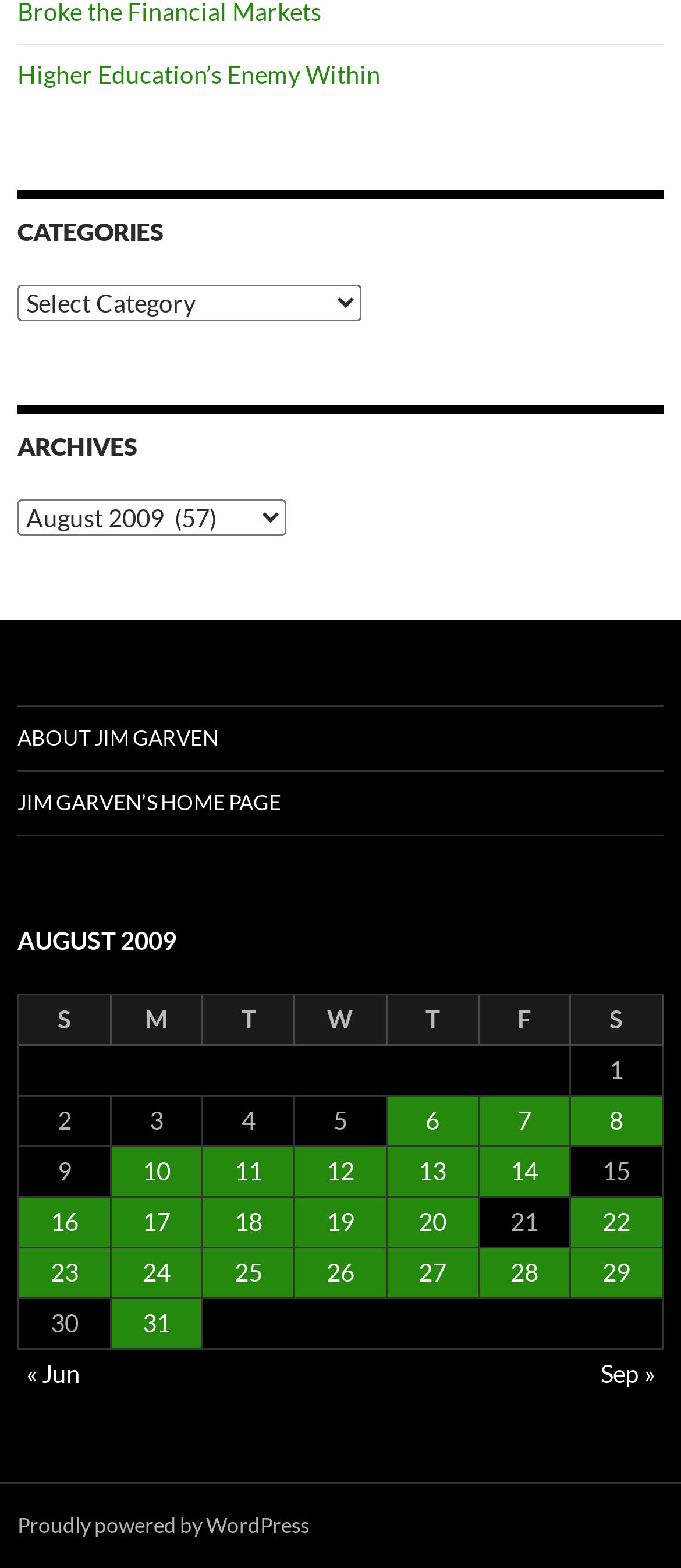Respond to the question with just a single word or phrase: 
What is the date of the first post in the table?

August 6, 2009